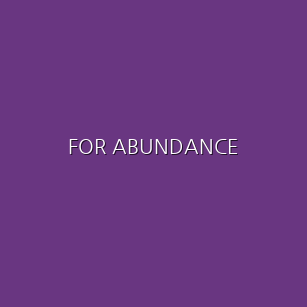What is the theme associated with the fluorite?
Please provide a comprehensive answer based on the information in the image.

According to the caption, the fluorite represents the theme of 'For Abundance', implying that it is used to promote prosperity and enhance one's capacity to attract wealth.